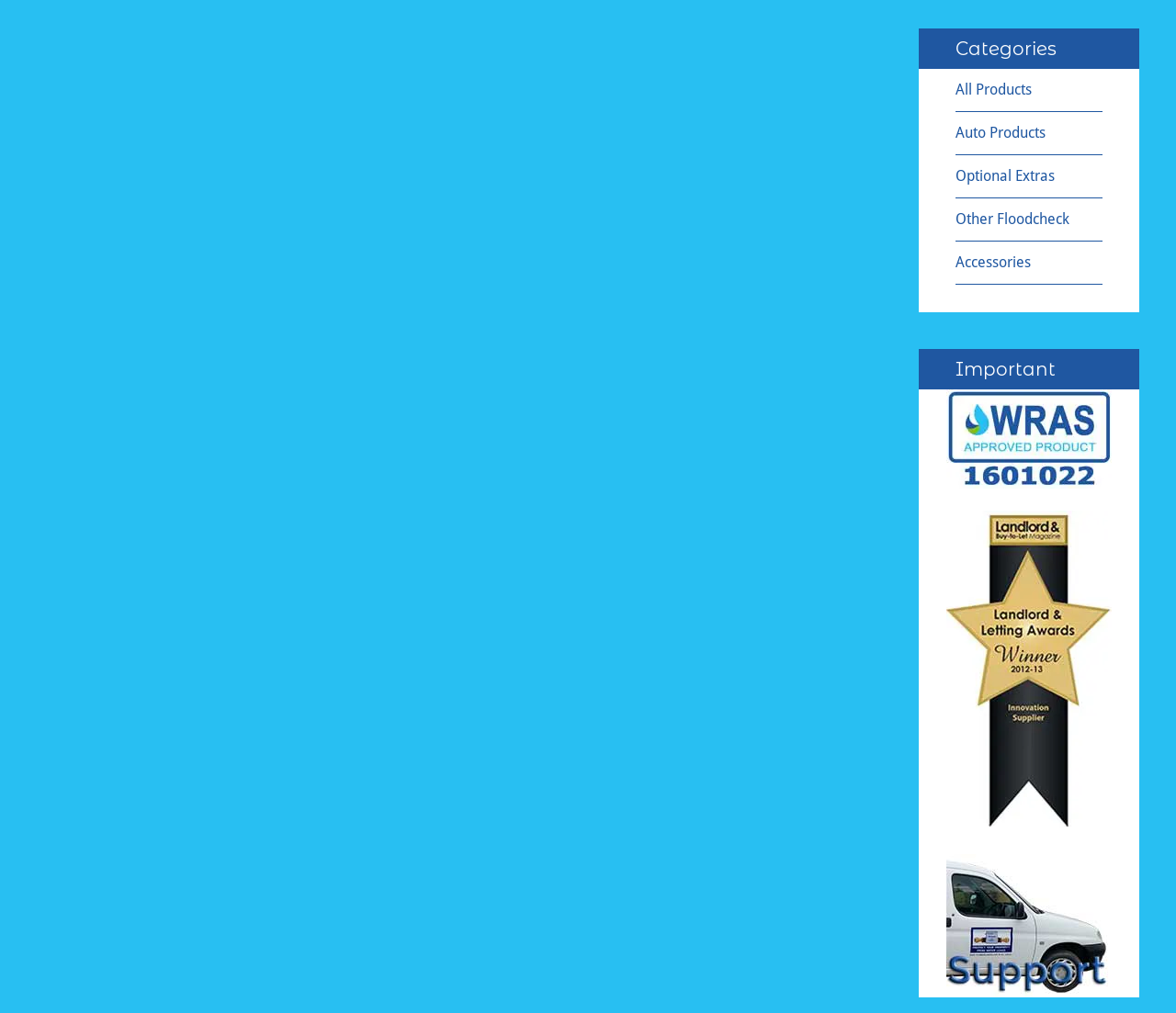Given the element description "Optional Extras" in the screenshot, predict the bounding box coordinates of that UI element.

[0.812, 0.165, 0.897, 0.182]